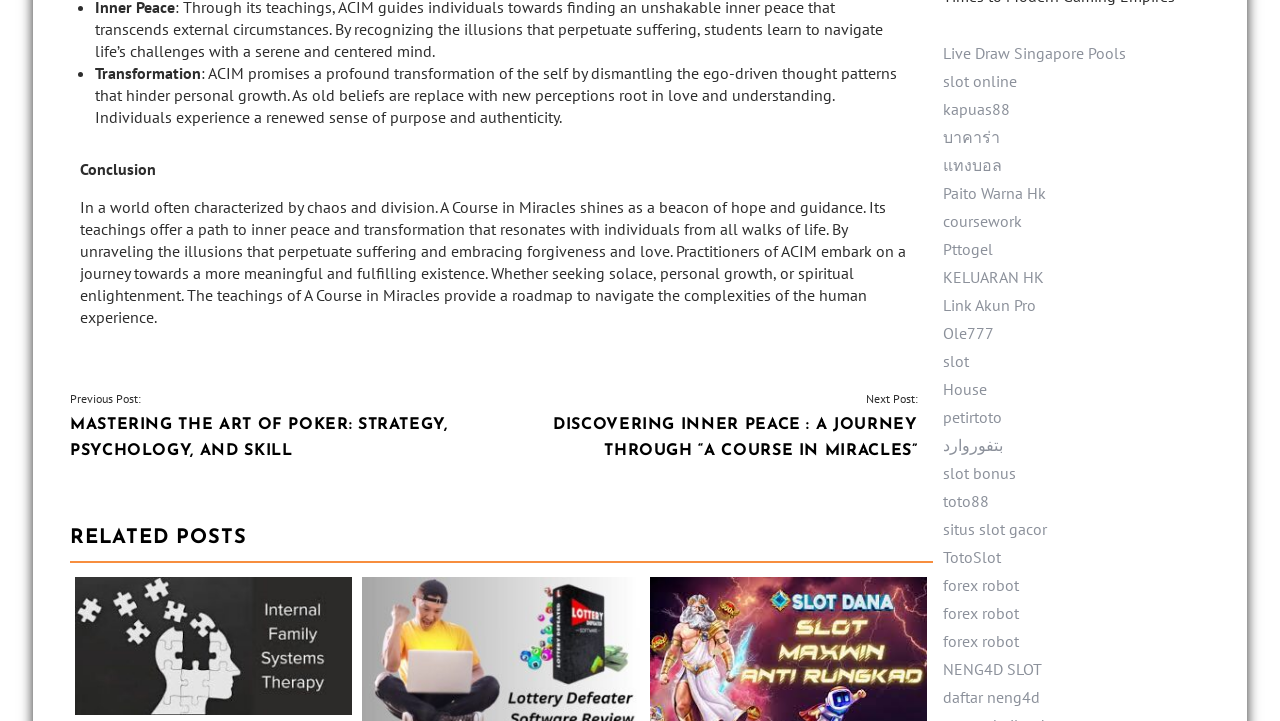Please identify the bounding box coordinates of the element on the webpage that should be clicked to follow this instruction: "Click on 'kapuas88'". The bounding box coordinates should be given as four float numbers between 0 and 1, formatted as [left, top, right, bottom].

[0.736, 0.137, 0.789, 0.165]